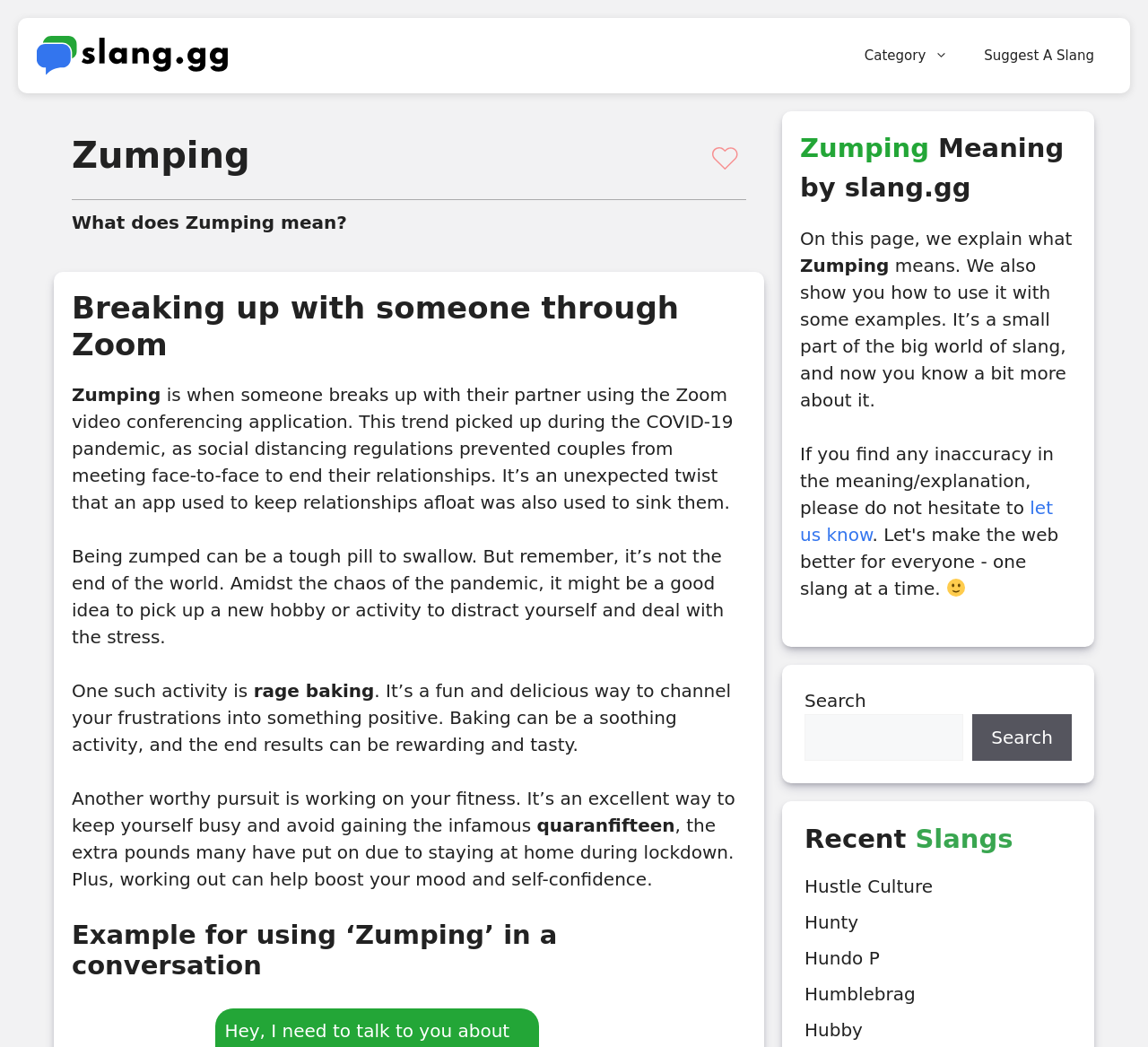Can you show the bounding box coordinates of the region to click on to complete the task described in the instruction: "Click the 'Suggest A Slang' link"?

[0.842, 0.036, 0.969, 0.07]